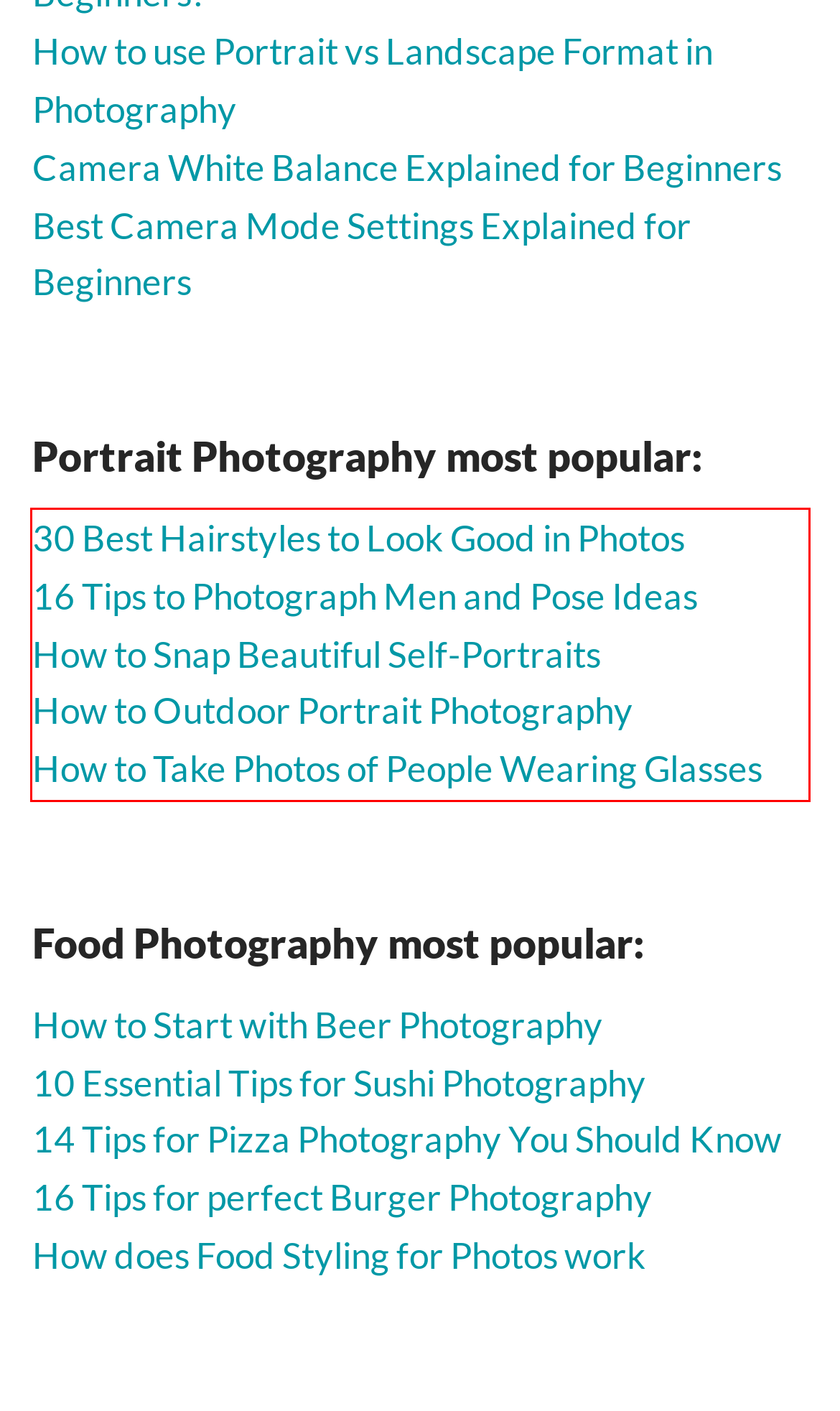You are presented with a webpage screenshot featuring a red bounding box. Perform OCR on the text inside the red bounding box and extract the content.

30 Best Hairstyles to Look Good in Photos 16 Tips to Photograph Men and Pose Ideas How to Snap Beautiful Self-Portraits How to Outdoor Portrait Photography How to Take Photos of People Wearing Glasses